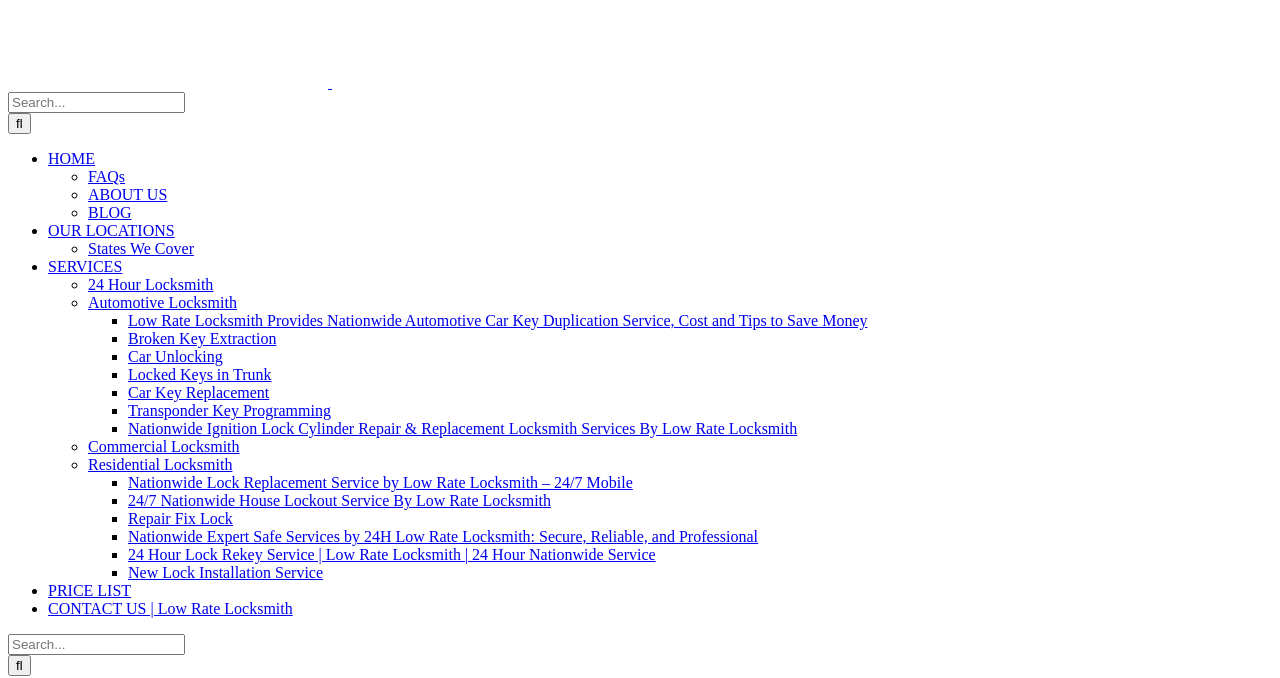Use one word or a short phrase to answer the question provided: 
What is the purpose of the search box?

To search for services